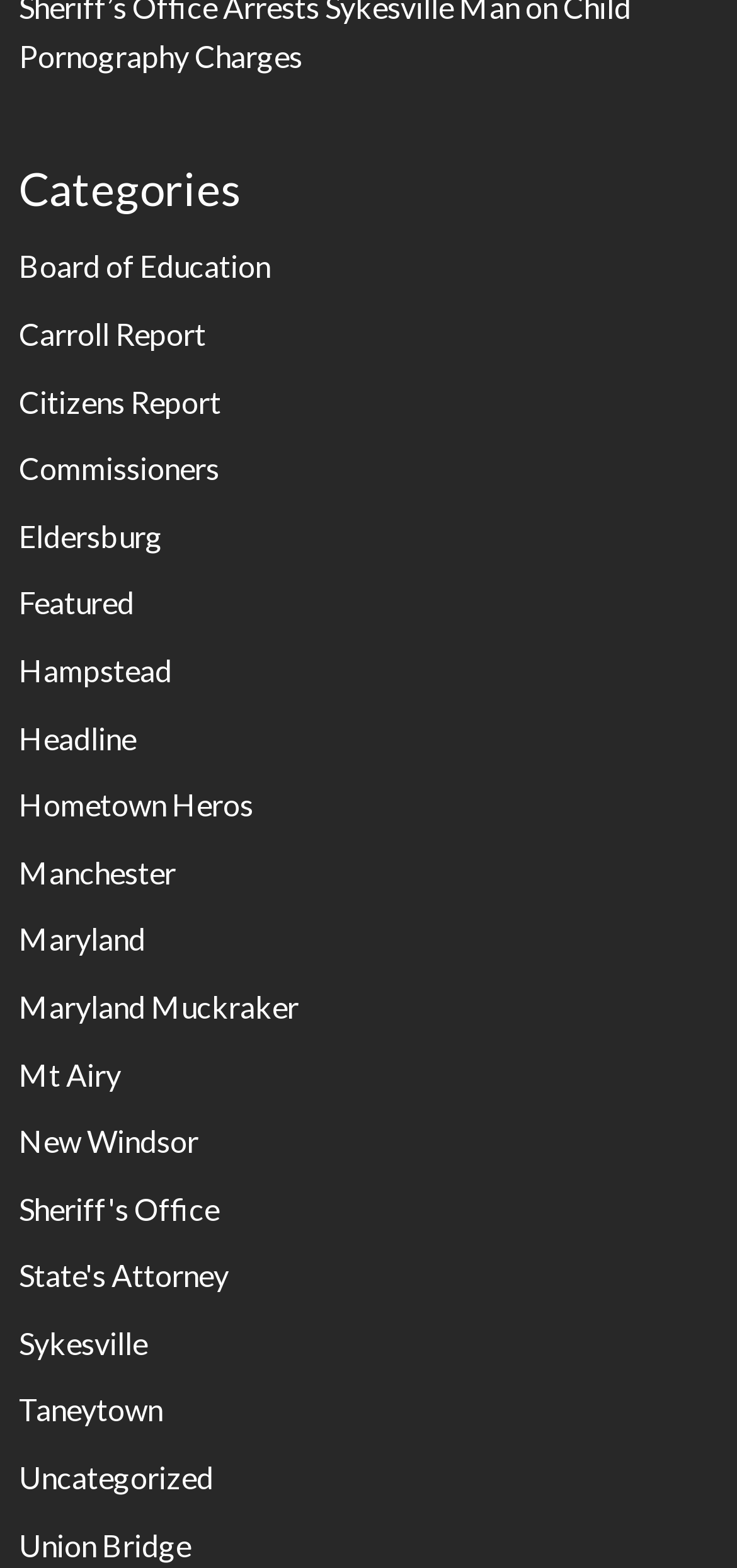Locate the bounding box coordinates of the element to click to perform the following action: 'Visit Sykesville'. The coordinates should be given as four float values between 0 and 1, in the form of [left, top, right, bottom].

[0.026, 0.845, 0.2, 0.868]